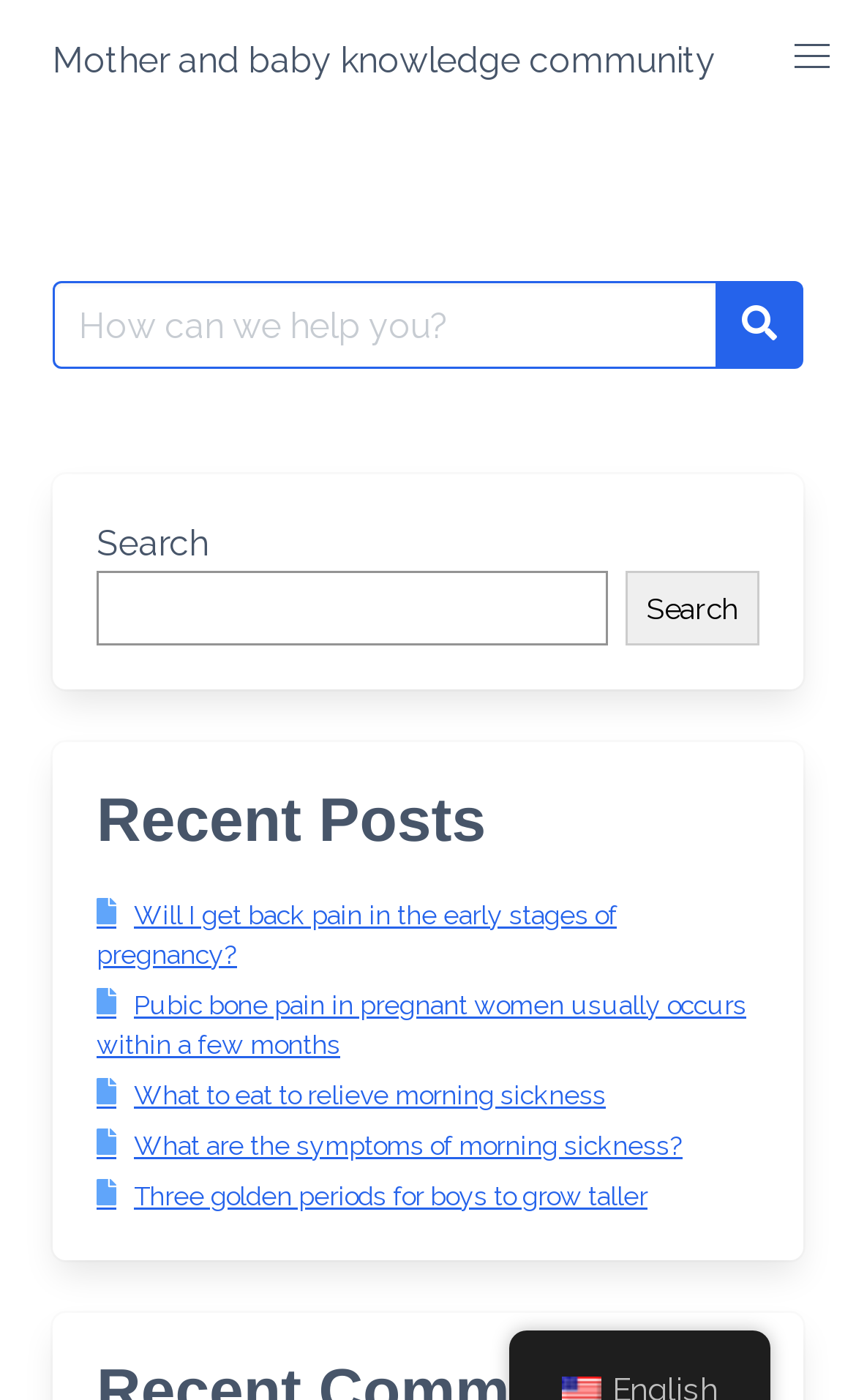Please identify the bounding box coordinates of the element I need to click to follow this instruction: "Search for something".

[0.062, 0.201, 0.838, 0.263]